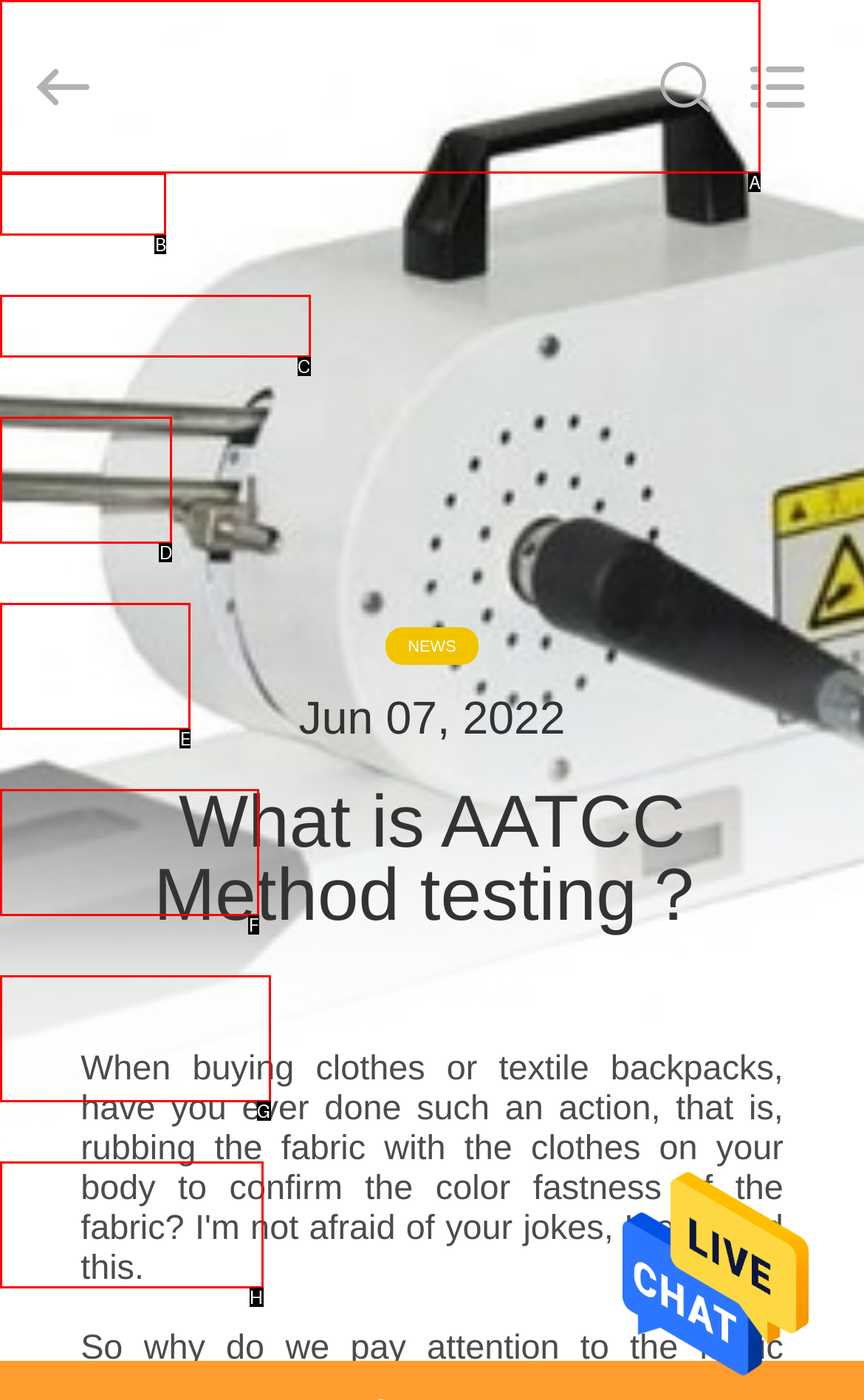Which UI element matches this description: name="search" placeholder="Search what you want"?
Reply with the letter of the correct option directly.

A